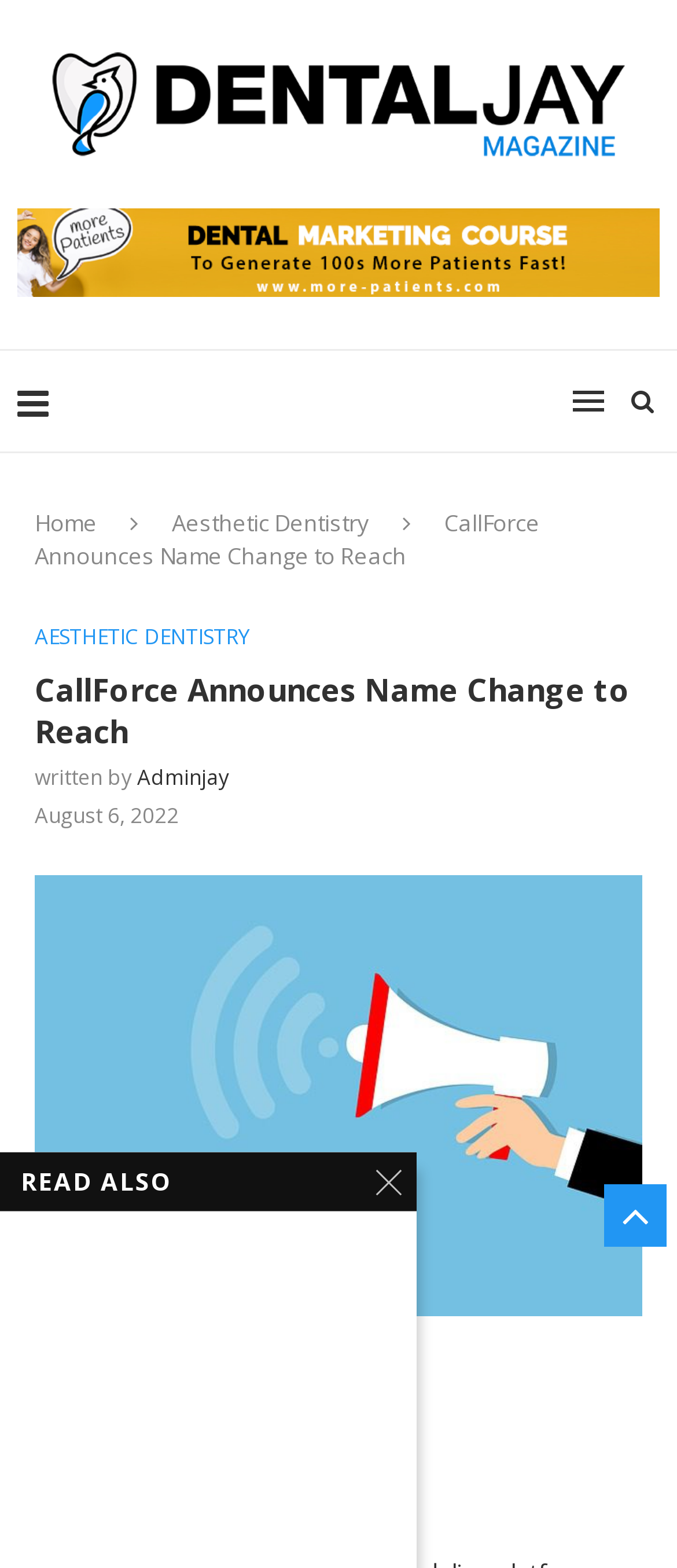Identify the bounding box coordinates for the UI element described as follows: alt="Dental Jay". Use the format (top-left x, top-left y, bottom-right x, bottom-right y) and ensure all values are floating point numbers between 0 and 1.

[0.077, 0.033, 0.923, 0.1]